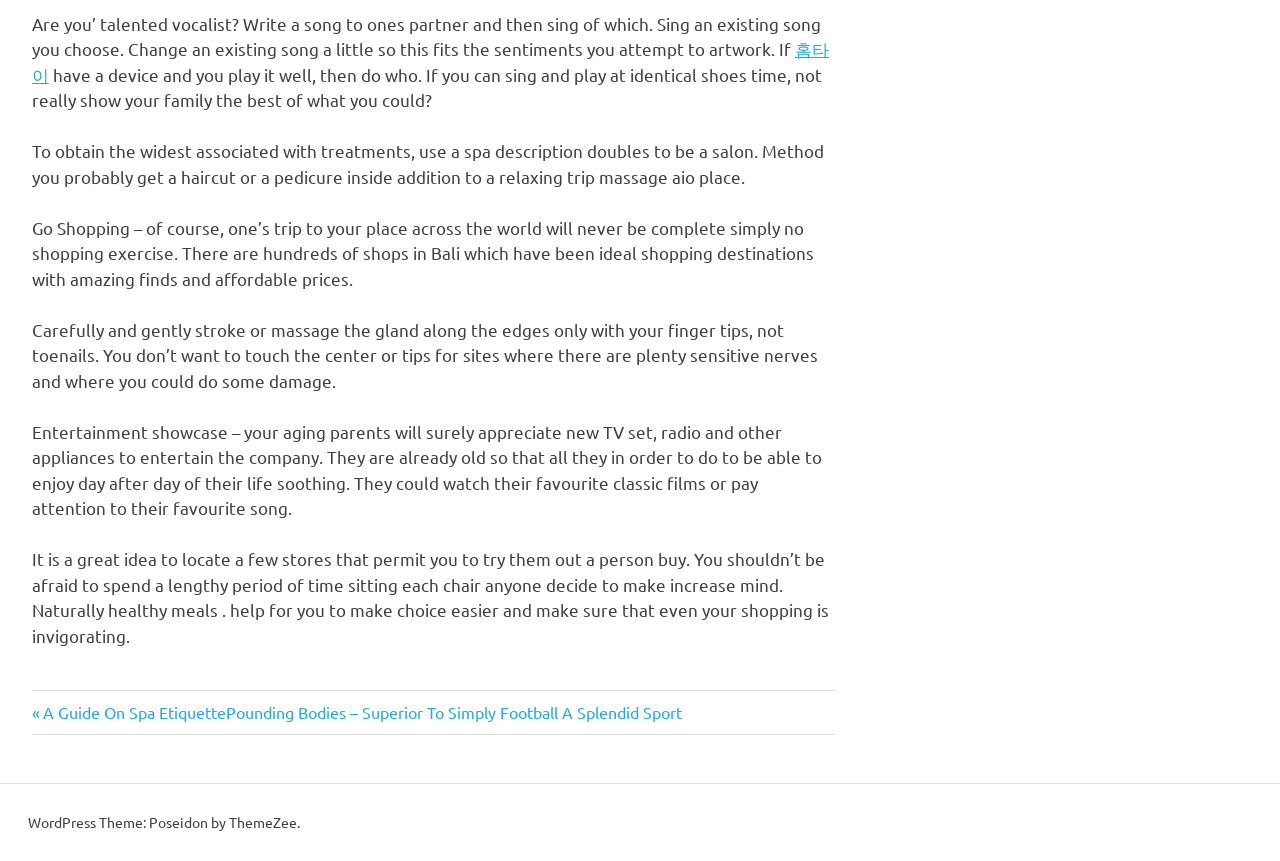Determine the bounding box of the UI component based on this description: "홈타이". The bounding box coordinates should be four float values between 0 and 1, i.e., [left, top, right, bottom].

[0.025, 0.044, 0.648, 0.098]